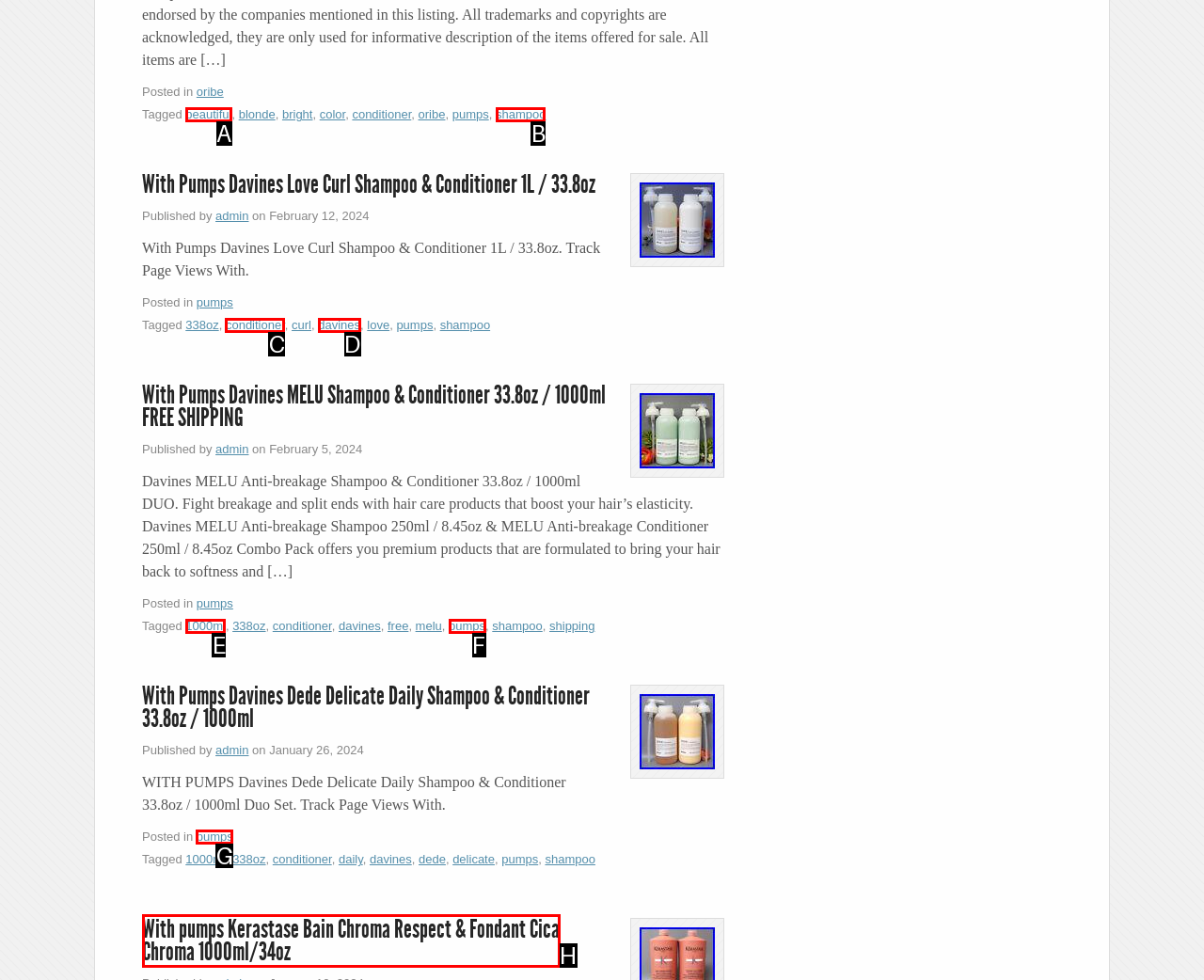Choose the letter of the option that needs to be clicked to perform the task: Click on the 'shampoo' link. Answer with the letter.

B